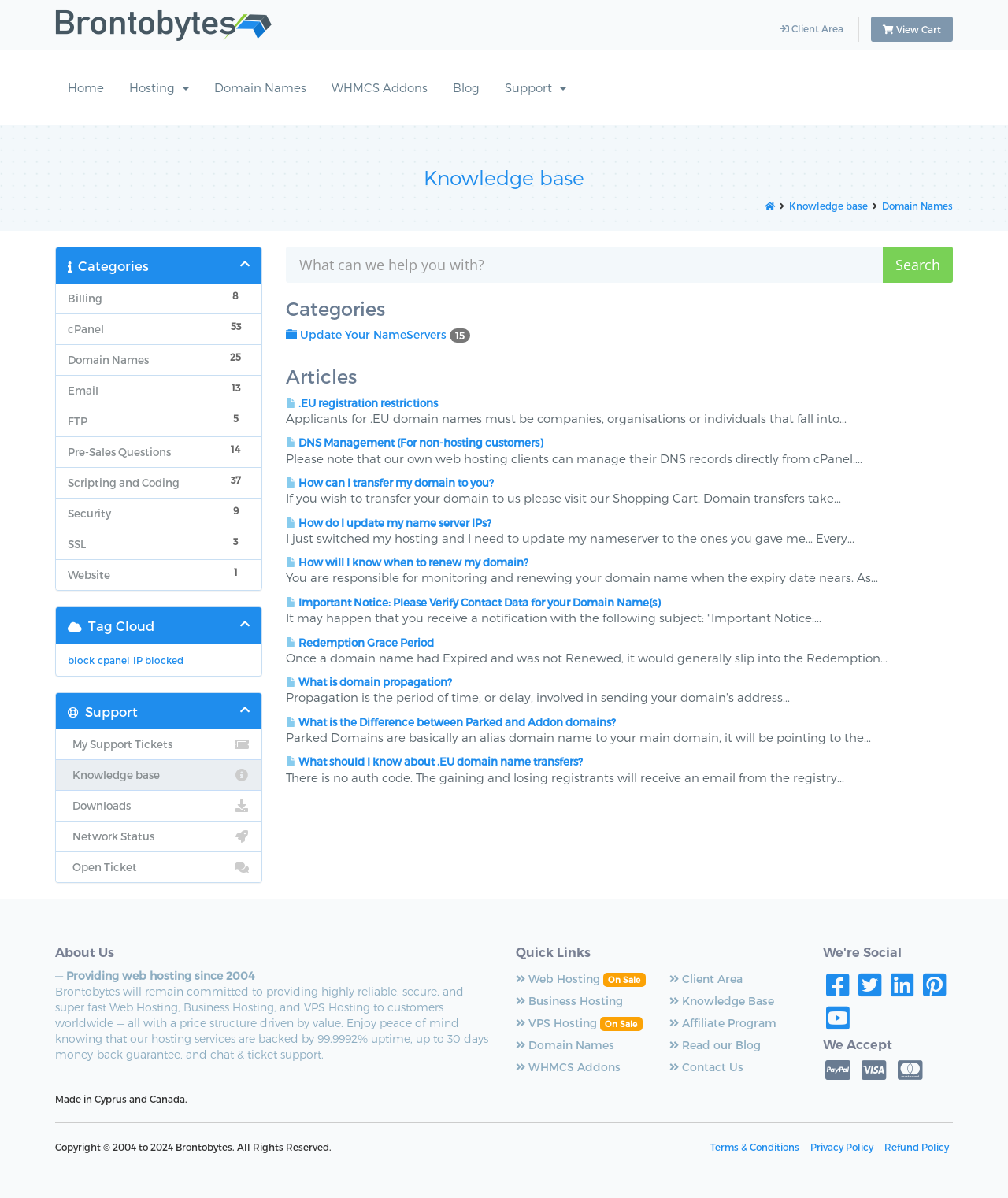How many categories are listed on this webpage?
Please give a detailed and elaborate explanation in response to the question.

By examining the webpage's content, I found 9 categories listed, including Billing, cPanel, Domain Names, Email, FTP, Pre-Sales Questions, Scripting and Coding, Security, and SSL.